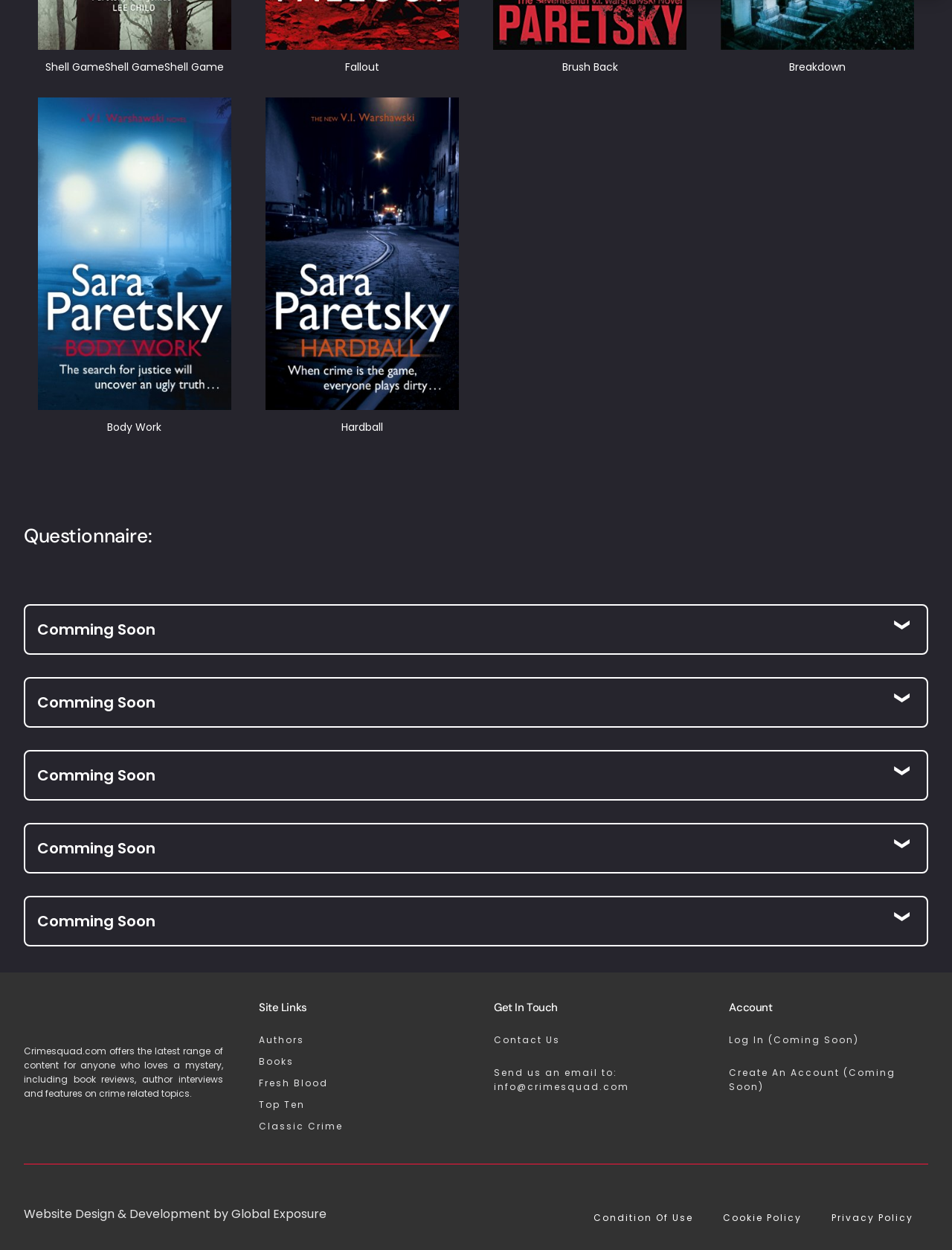Can you show the bounding box coordinates of the region to click on to complete the task described in the instruction: "Explore the publication 'Бактериальные остатки в нижнепротерозойских красноцветных кварцитах'"?

None